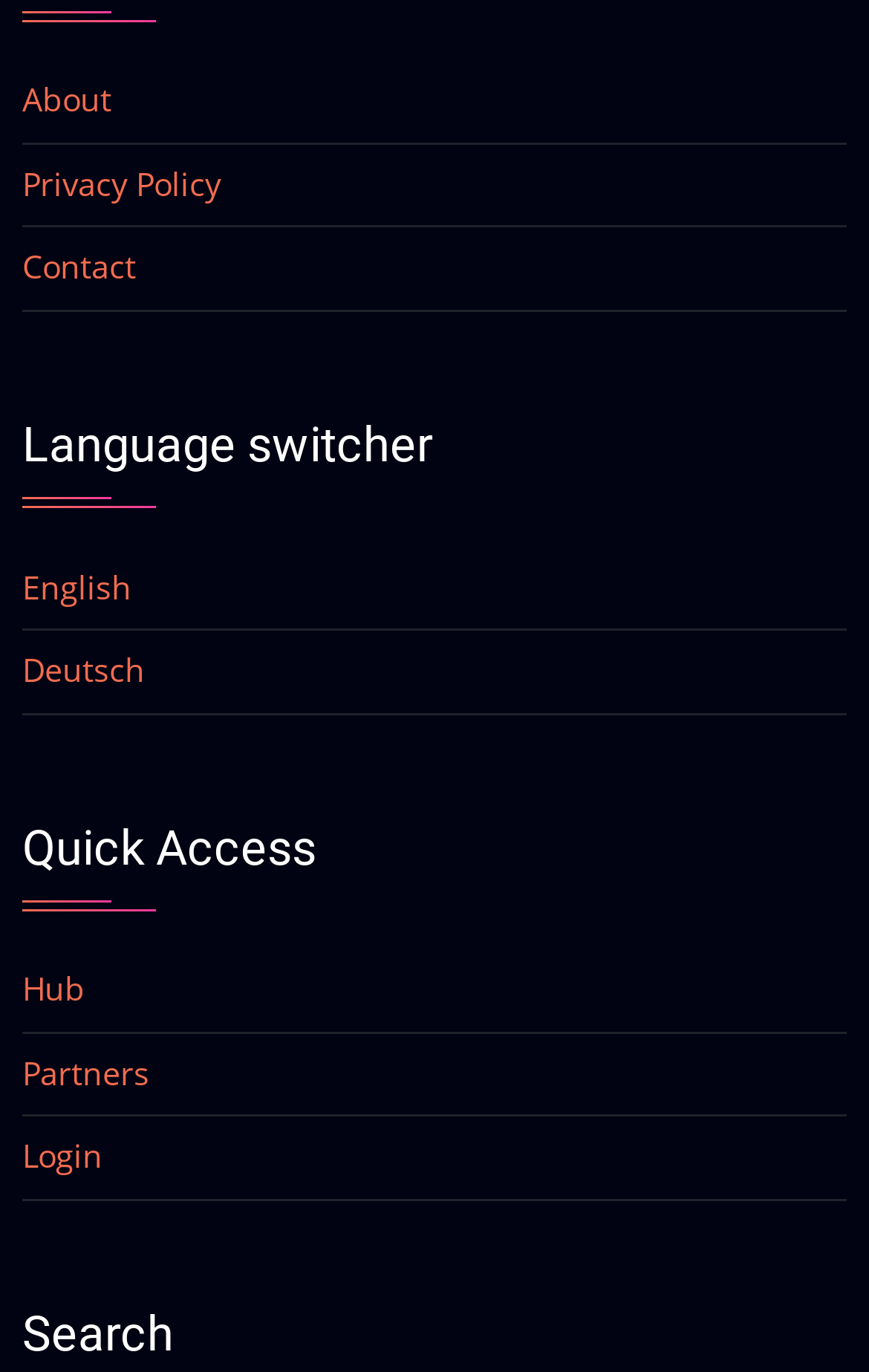Give a short answer using one word or phrase for the question:
What is the last link in the Quick Access section?

Login